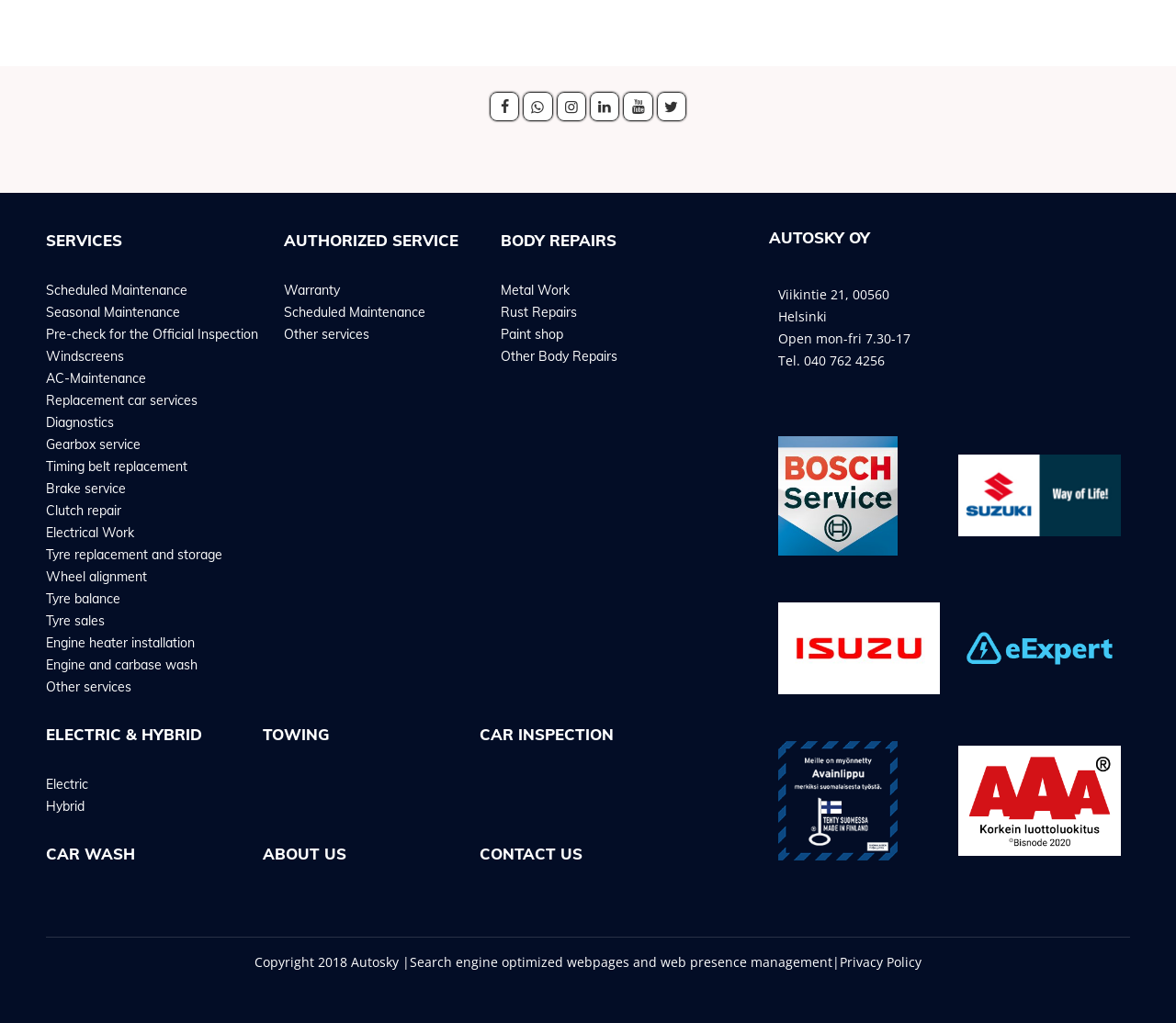What is the address of Autosky Oy?
Using the details shown in the screenshot, provide a comprehensive answer to the question.

I found the address of Autosky Oy in the static text element, which is 'Viikintie 21, 00560 Helsinki'.